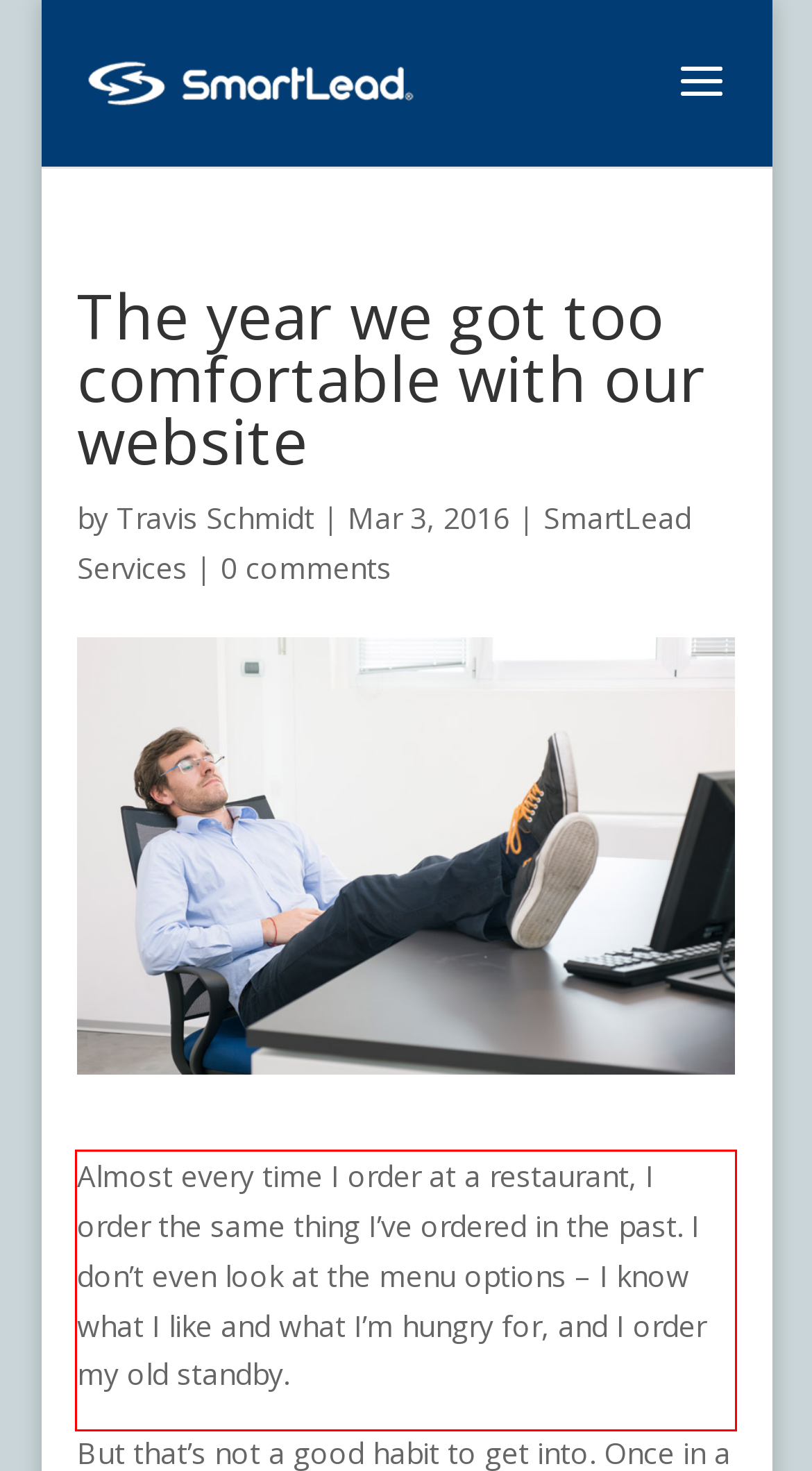You are given a screenshot showing a webpage with a red bounding box. Perform OCR to capture the text within the red bounding box.

Almost every time I order at a restaurant, I order the same thing I’ve ordered in the past. I don’t even look at the menu options – I know what I like and what I’m hungry for, and I order my old standby.